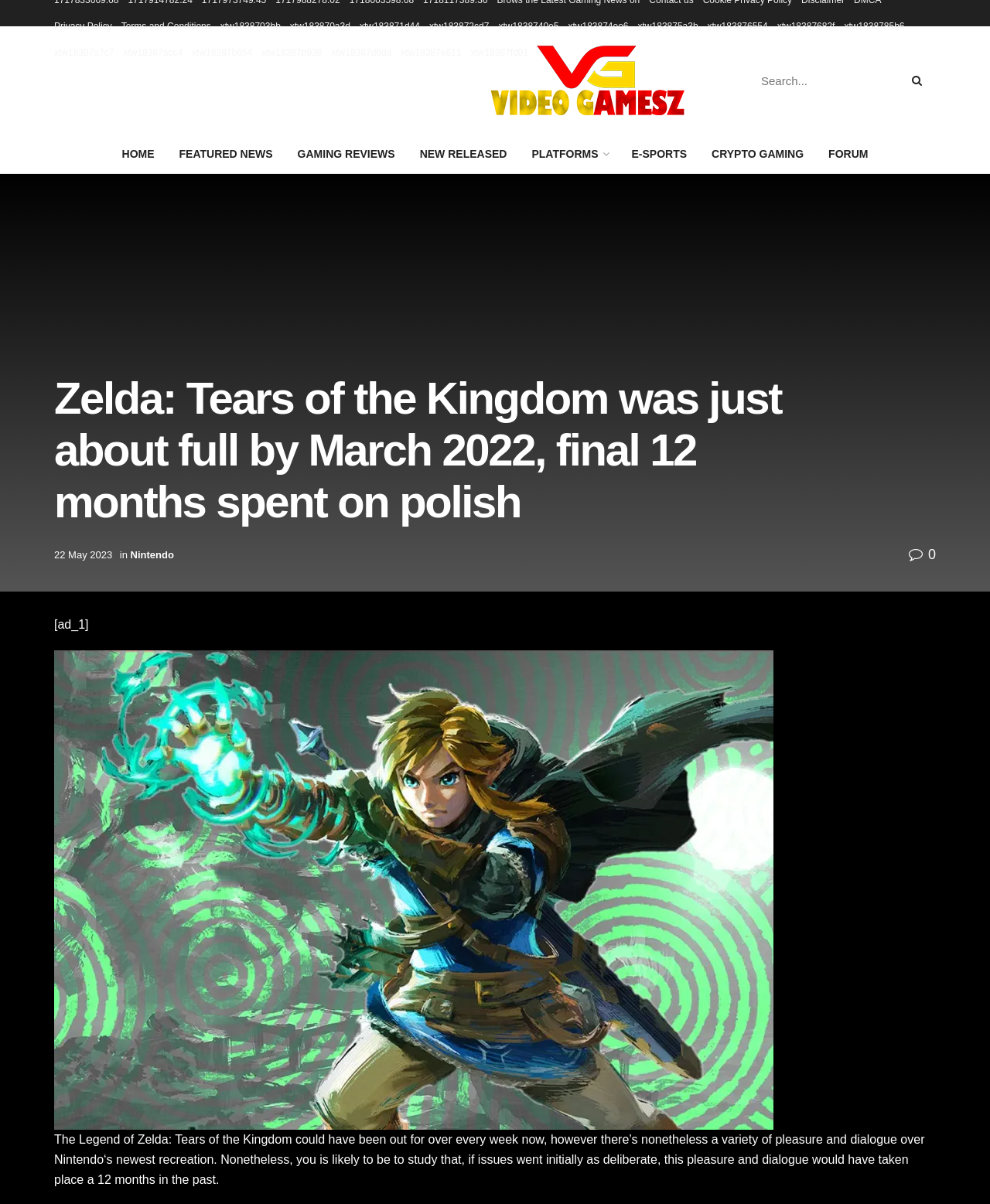Given the webpage screenshot and the description, determine the bounding box coordinates (top-left x, top-left y, bottom-right x, bottom-right y) that define the location of the UI element matching this description: Terms and Conditions

[0.122, 0.011, 0.213, 0.033]